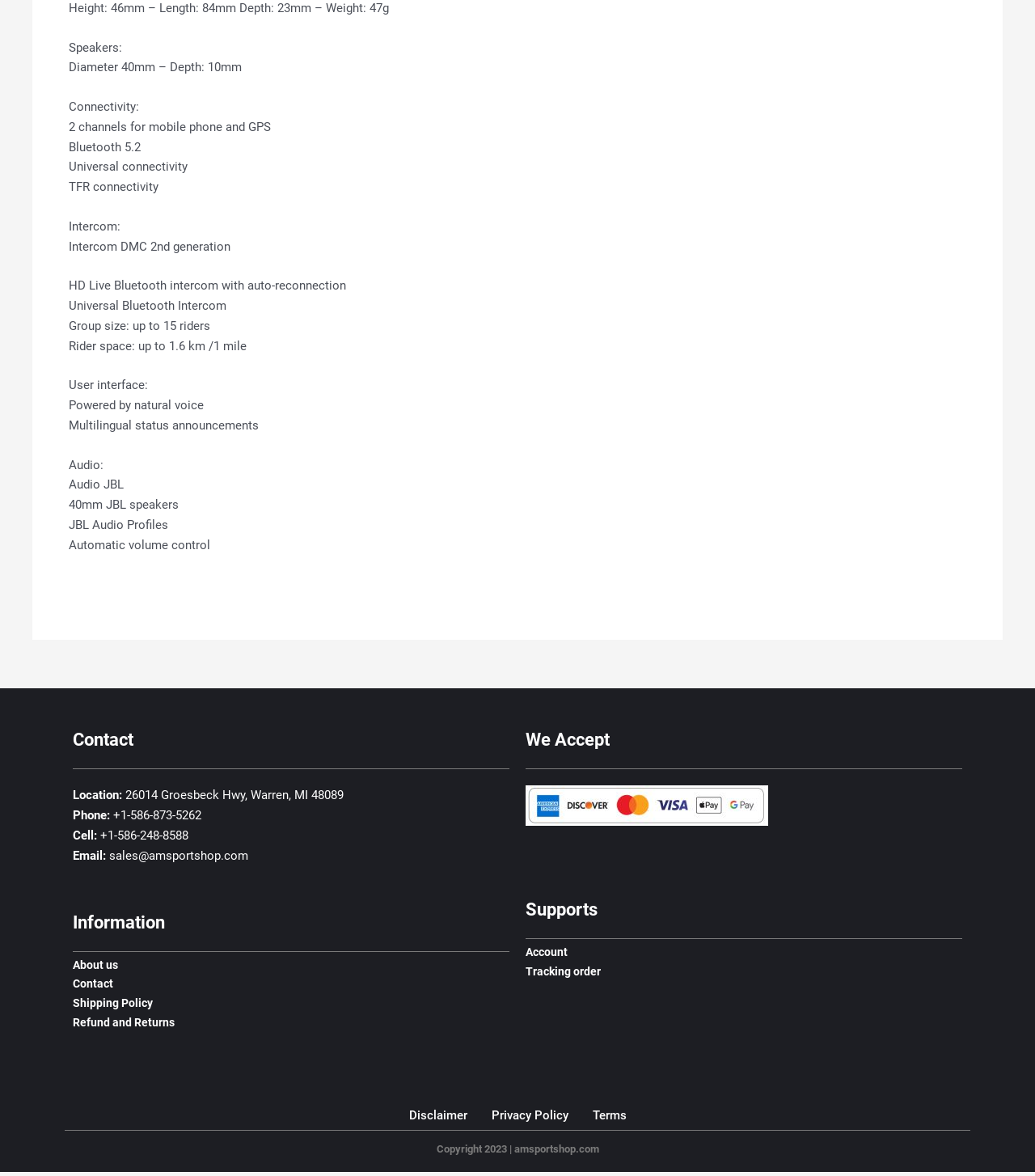Identify the bounding box coordinates of the area you need to click to perform the following instruction: "Click Contact".

[0.07, 0.621, 0.492, 0.641]